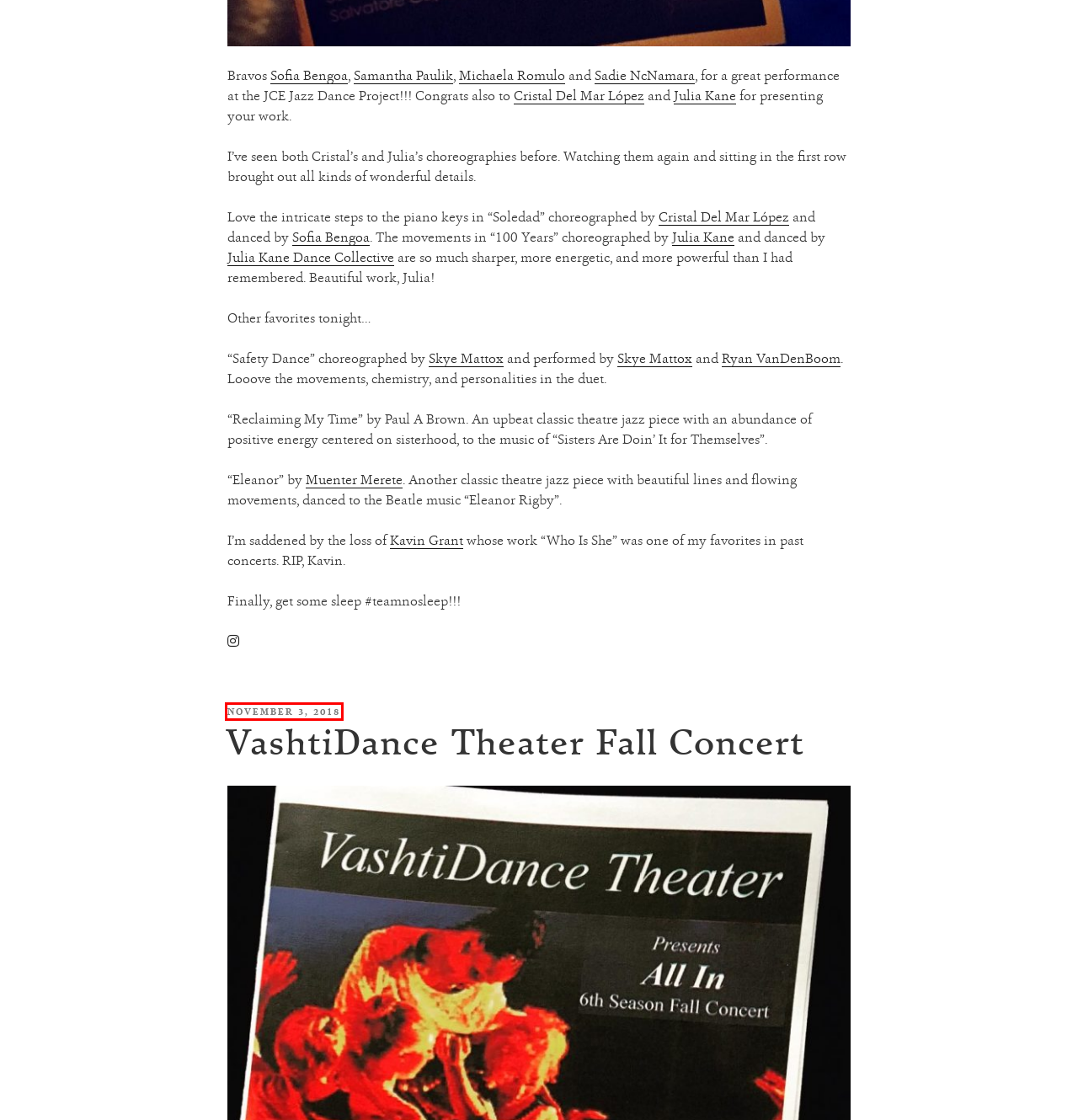Using the screenshot of a webpage with a red bounding box, pick the webpage description that most accurately represents the new webpage after the element inside the red box is clicked. Here are the candidates:
A. New York Moves – Jason Chuang
B. VashtiDance Theater Fall Concert – Jason Chuang
C. Other – Jason Chuang
D. Musicals and Plays – Jason Chuang
E. Ballet Performances – Jason Chuang
F. Summer in New York City – Jason Chuang
G. Academy of Danse Libre – Jason Chuang
H. Dance at Stanford University – Jason Chuang

B